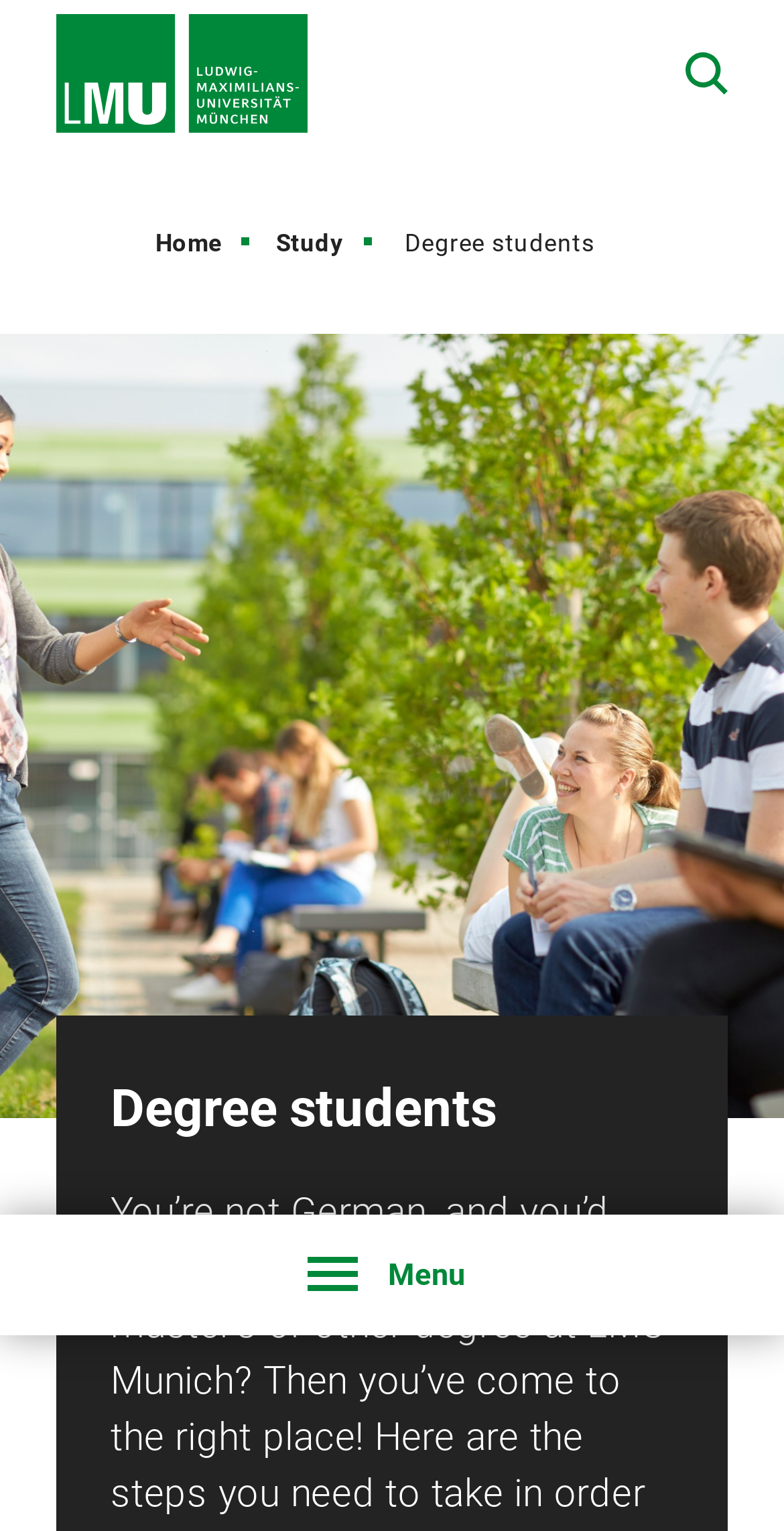Given the element description Open / close search, specify the bounding box coordinates of the corresponding UI element in the format (top-left x, top-left y, bottom-right x, bottom-right y). All values must be between 0 and 1.

[0.875, 0.034, 0.929, 0.062]